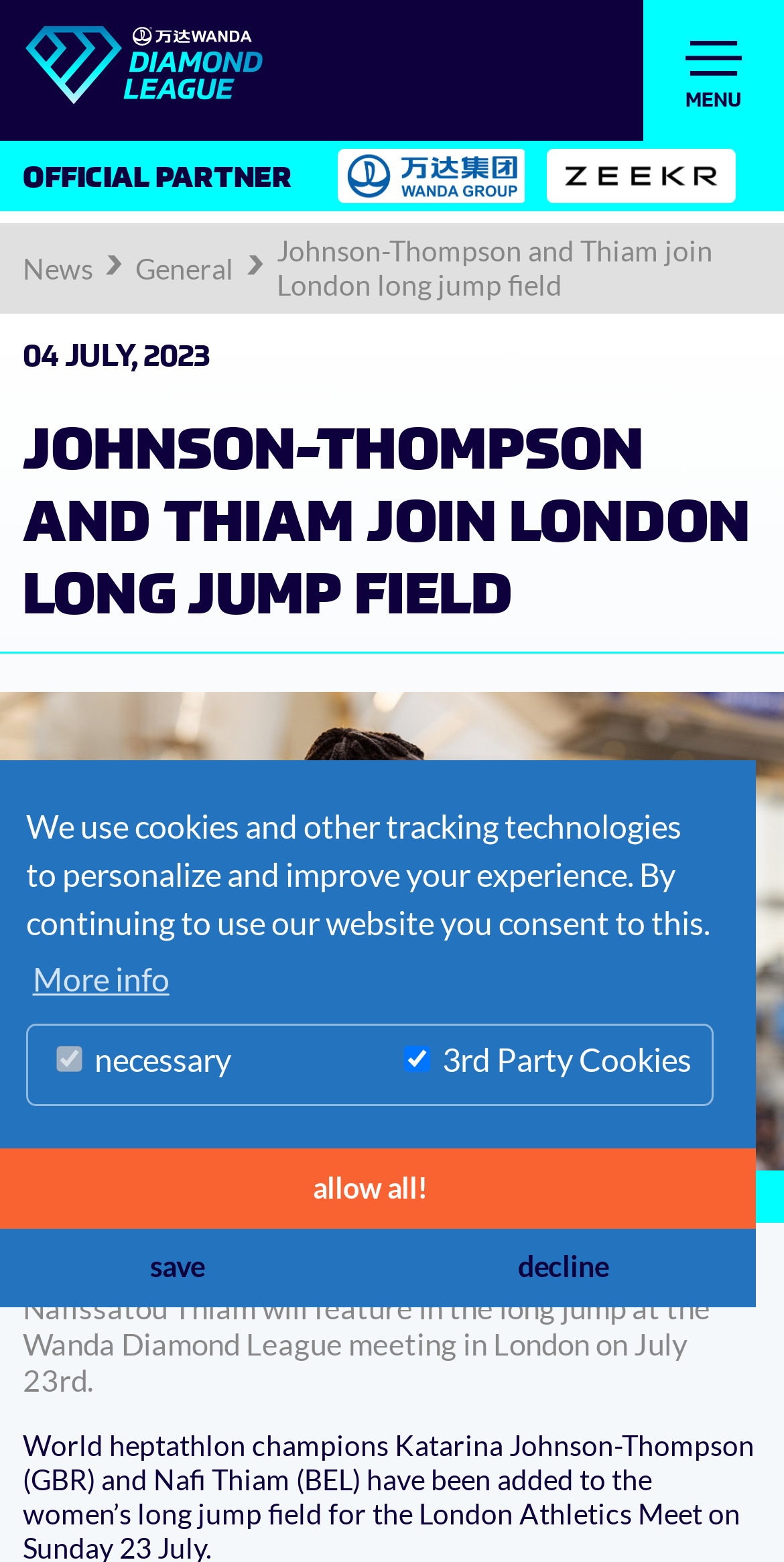Please answer the following question as detailed as possible based on the image: 
What is the date of the Wanda Diamond League meeting in London?

I found this answer by reading the text 'Heptathlon stars Katharina Johnson-Thompson and Nafissatou Thiam will feature in the long jump at the Wanda Diamond League meeting in London on July 23rd.' which is located at the bottom of the webpage.